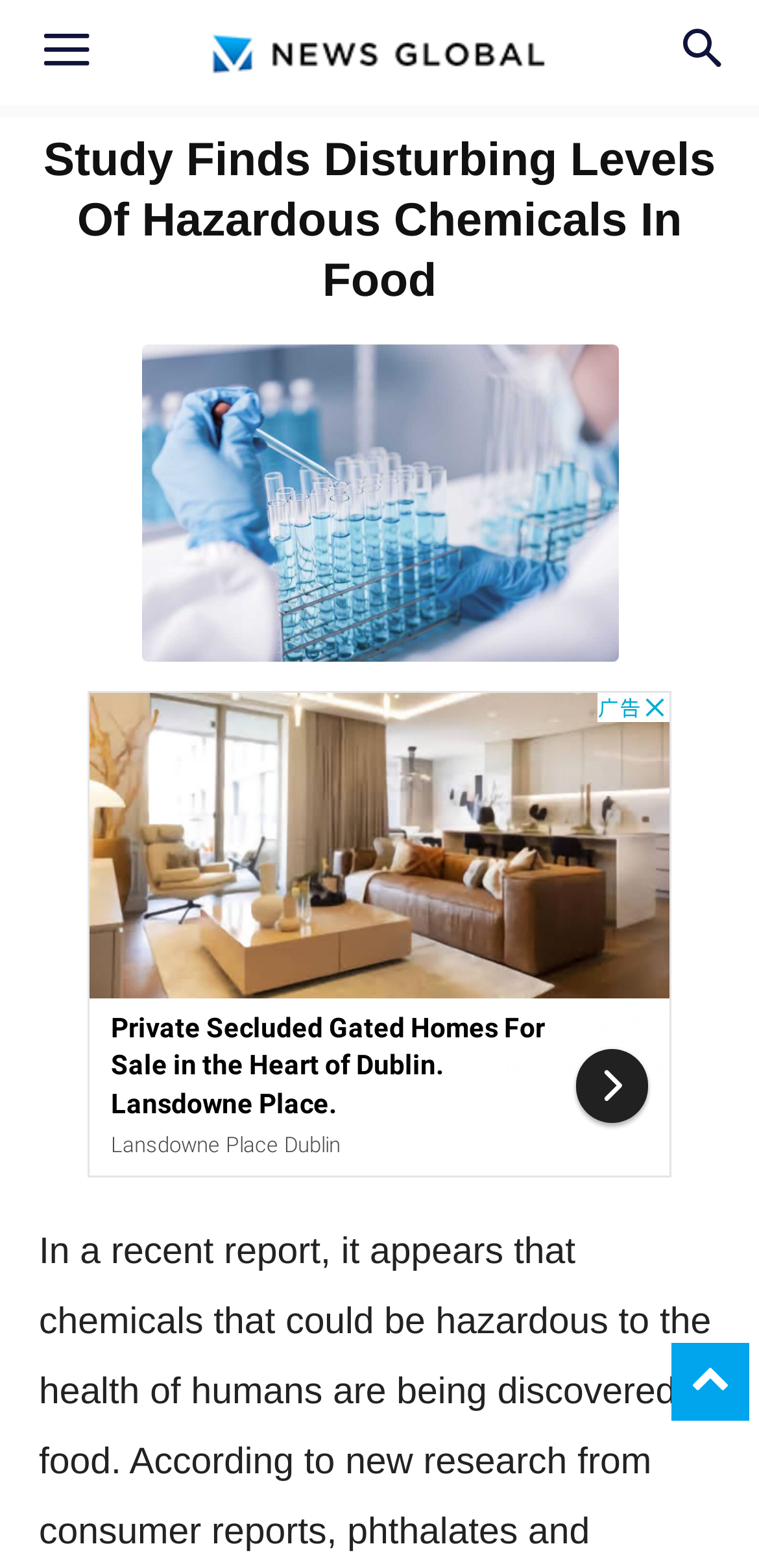Please provide a brief answer to the following inquiry using a single word or phrase:
What is the content type of the insertion element?

Text